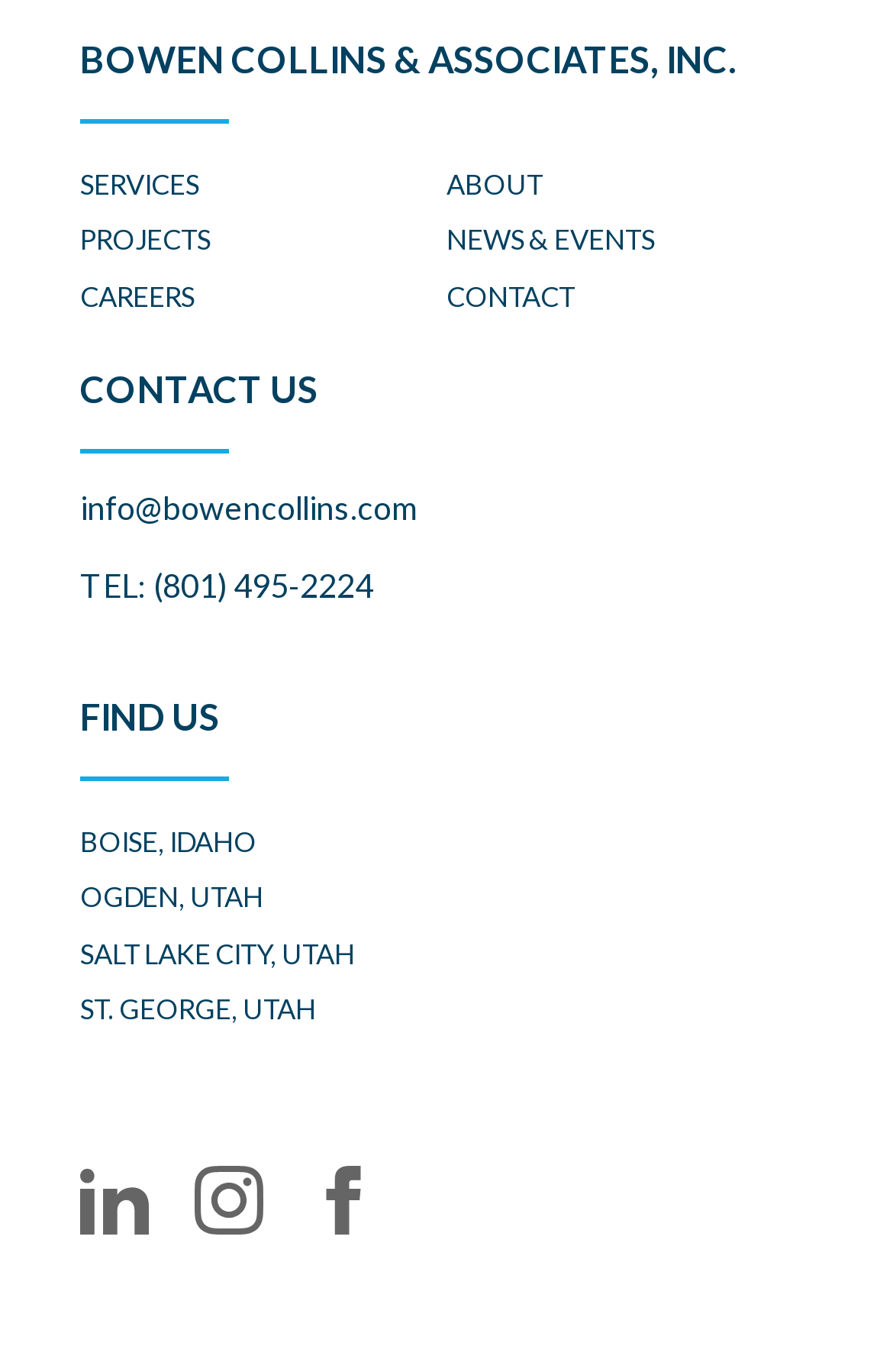Specify the bounding box coordinates of the element's area that should be clicked to execute the given instruction: "Contact via email". The coordinates should be four float numbers between 0 and 1, i.e., [left, top, right, bottom].

[0.09, 0.414, 0.467, 0.443]